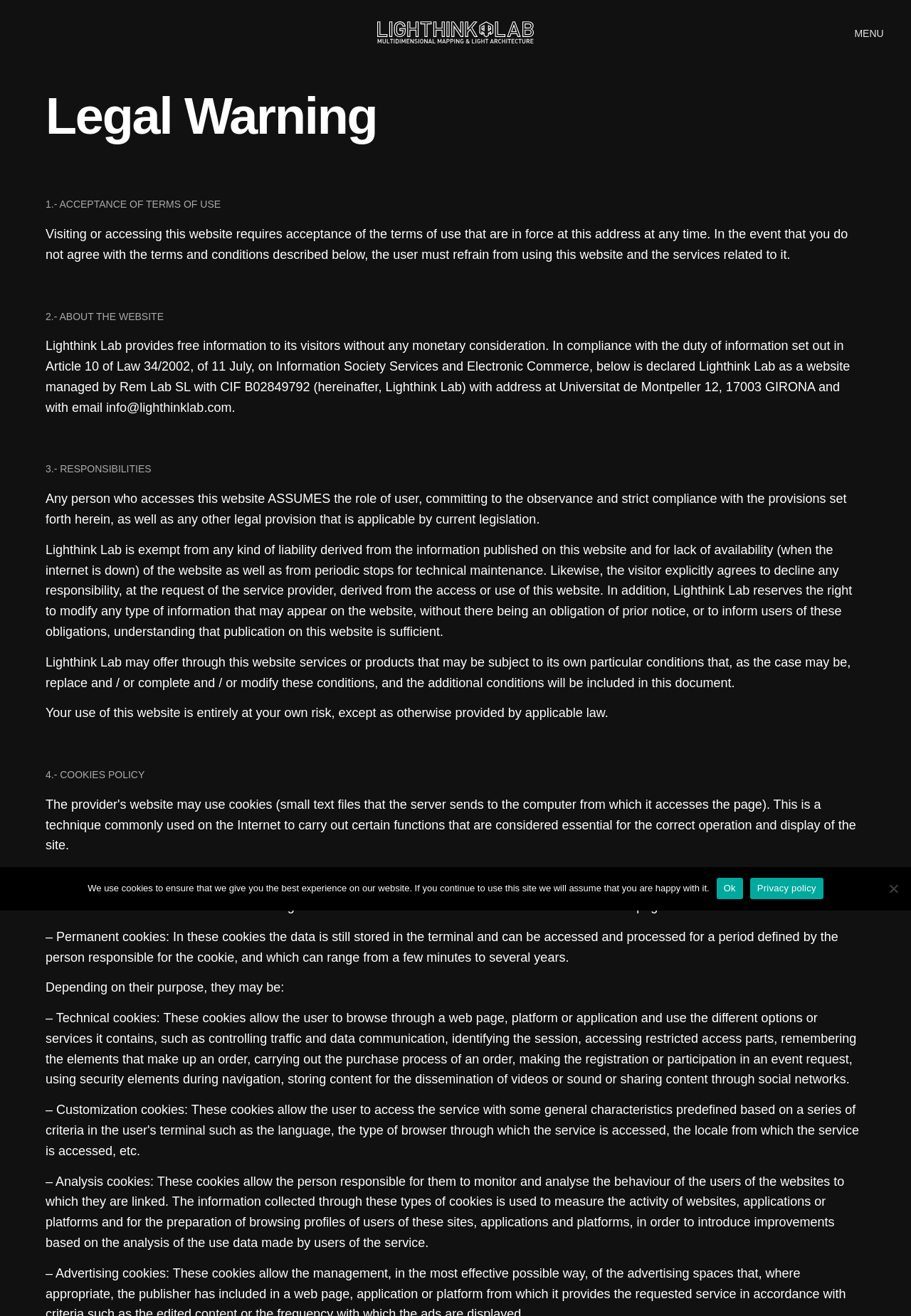Find and provide the bounding box coordinates for the UI element described with: "Privacy policy".

[0.823, 0.667, 0.904, 0.683]